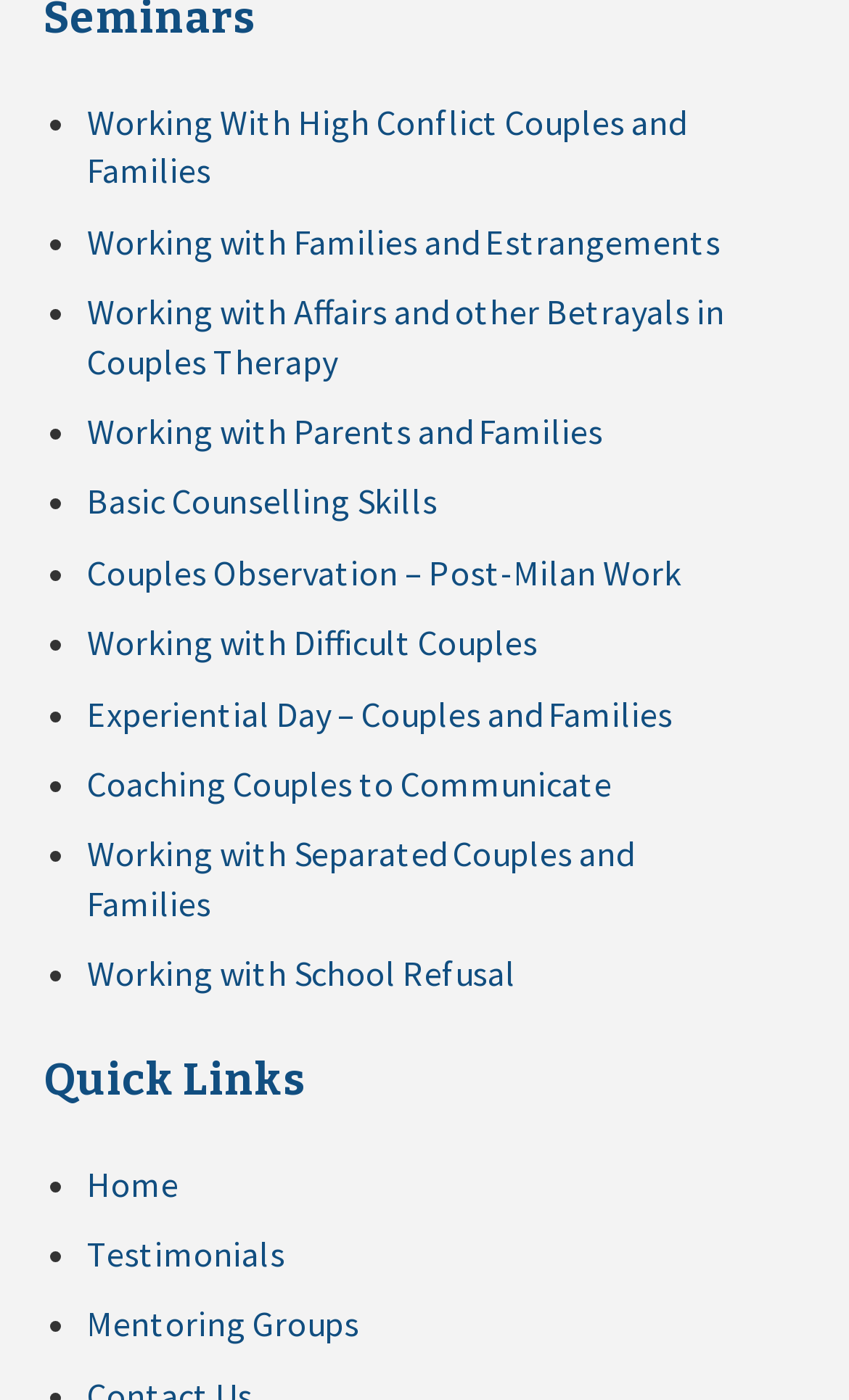Provide a brief response to the question using a single word or phrase: 
How many sections are there in the webpage?

2